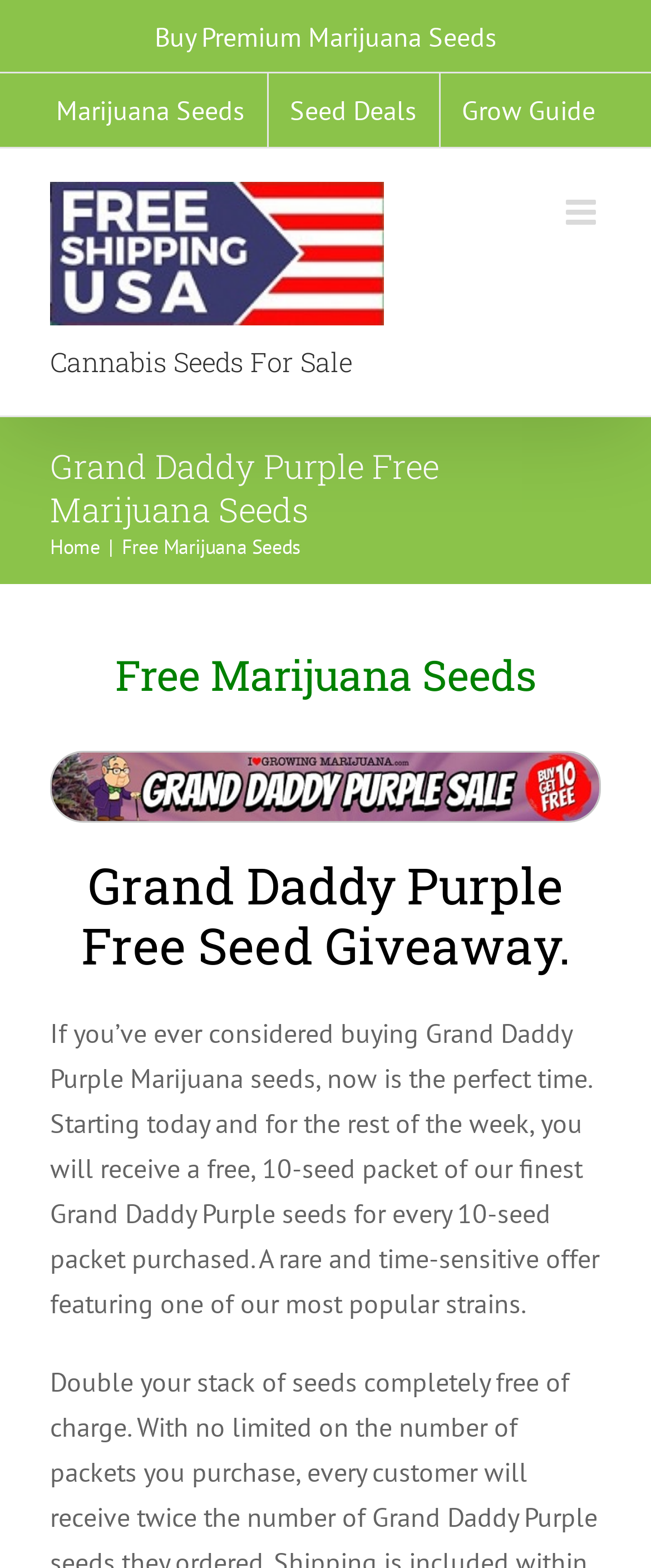What is the primary heading on this webpage?

Grand Daddy Purple Free Marijuana Seeds